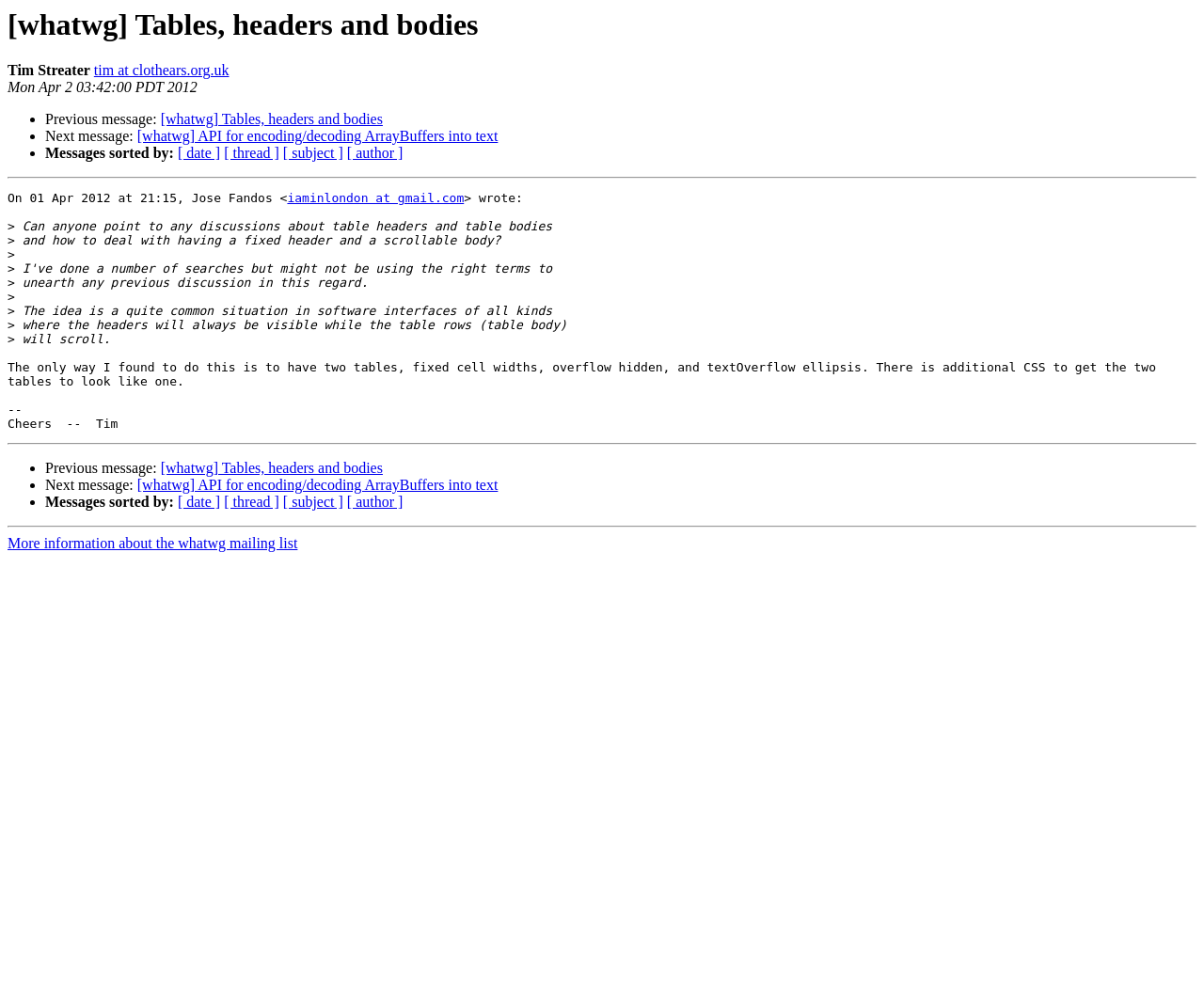Provide a thorough summary of the webpage.

This webpage appears to be an archived email thread from the whatwg mailing list. At the top, there is a heading with the title "[whatwg] Tables, headers and bodies" followed by the author's name "Tim Streater" and his email address "tim at clothears.org.uk". Below this, there is a timestamp "Mon Apr 2 03:42:00 PDT 2012".

The main content of the page is an email thread with multiple messages. The first message is from Jose Fandos, who asks about discussions on table headers and bodies, specifically how to deal with having a fixed header and a scrollable body. The message is followed by a response from Tim, who shares his experience with using two tables to achieve this effect.

The email thread is divided into sections by horizontal separators. Each section contains a list of links to previous and next messages, as well as links to sort messages by date, thread, subject, and author. There are a total of three sections, each with a similar layout.

At the bottom of the page, there is a link to "More information about the whatwg mailing list".